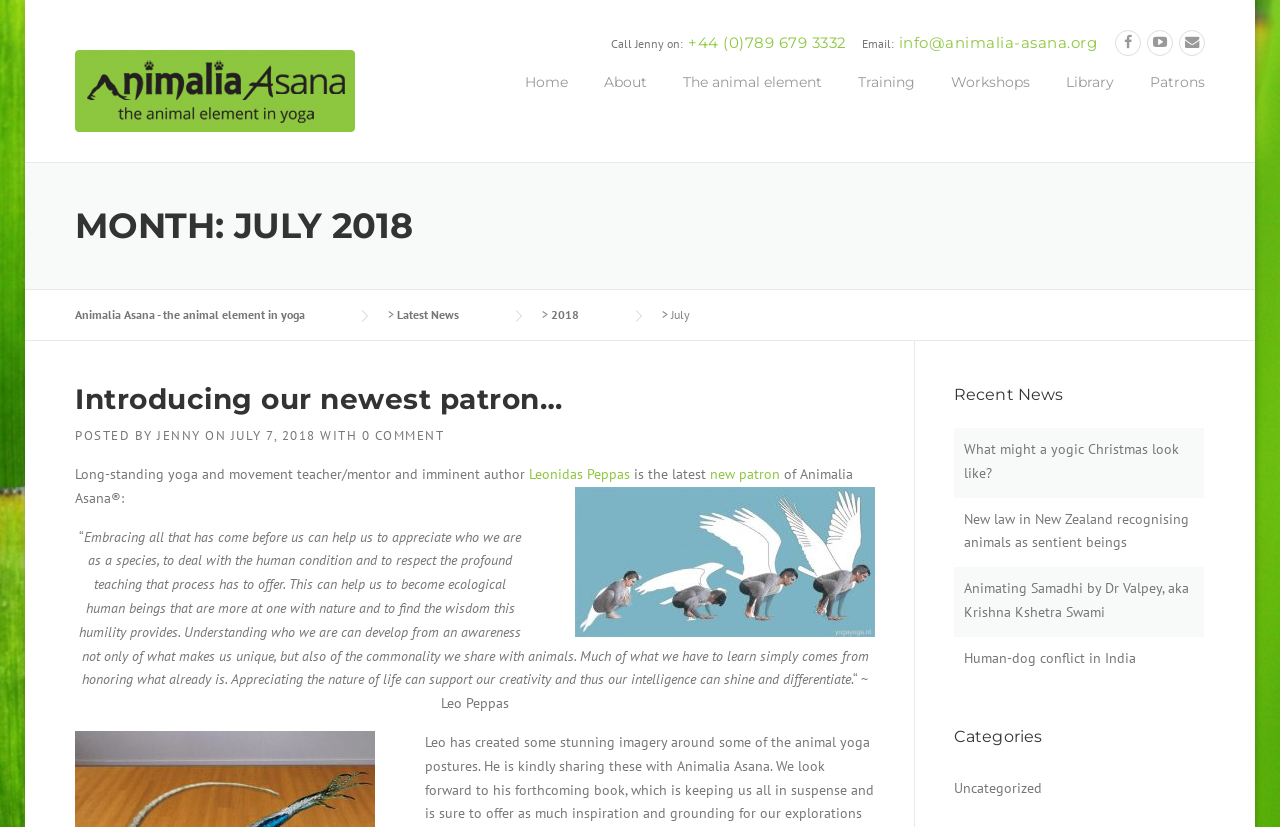Generate the main heading text from the webpage.

MONTH: JULY 2018